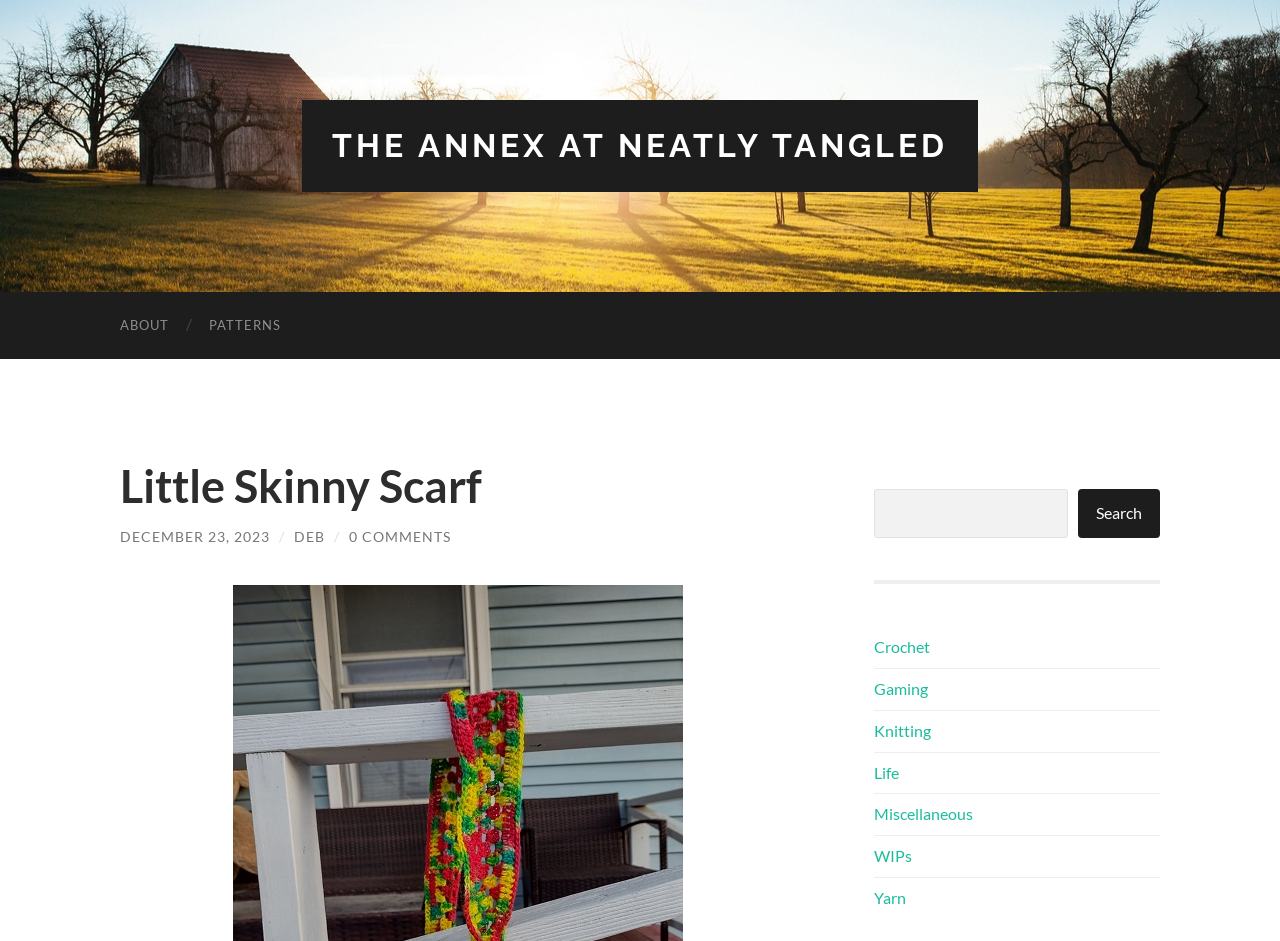Describe the webpage meticulously, covering all significant aspects.

The webpage is about a blog post titled "Little Skinny Scarf" on a website called "The Annex at Neatly Tangled". At the top, there are four links: "THE ANNEX AT NEATLY TANGLED", "ABOUT", and "PATTERNS", with "PATTERNS" being slightly to the right of "ABOUT". 

Below these links, there is a heading that reads "Little Skinny Scarf", which is centered on the page. Underneath the heading, there is a link to the date "DECEMBER 23, 2023", followed by a slash, and then a link to the author's name "DEB". To the right of these links, there is a link that reads "0 COMMENTS".

On the right side of the page, there is a search bar with a label "Search" and a search button. Below the search bar, there are six links categorized by topic: "Crochet", "Gaming", "Knitting", "Life", "Miscellaneous", and "WIPs", listed in a vertical column.